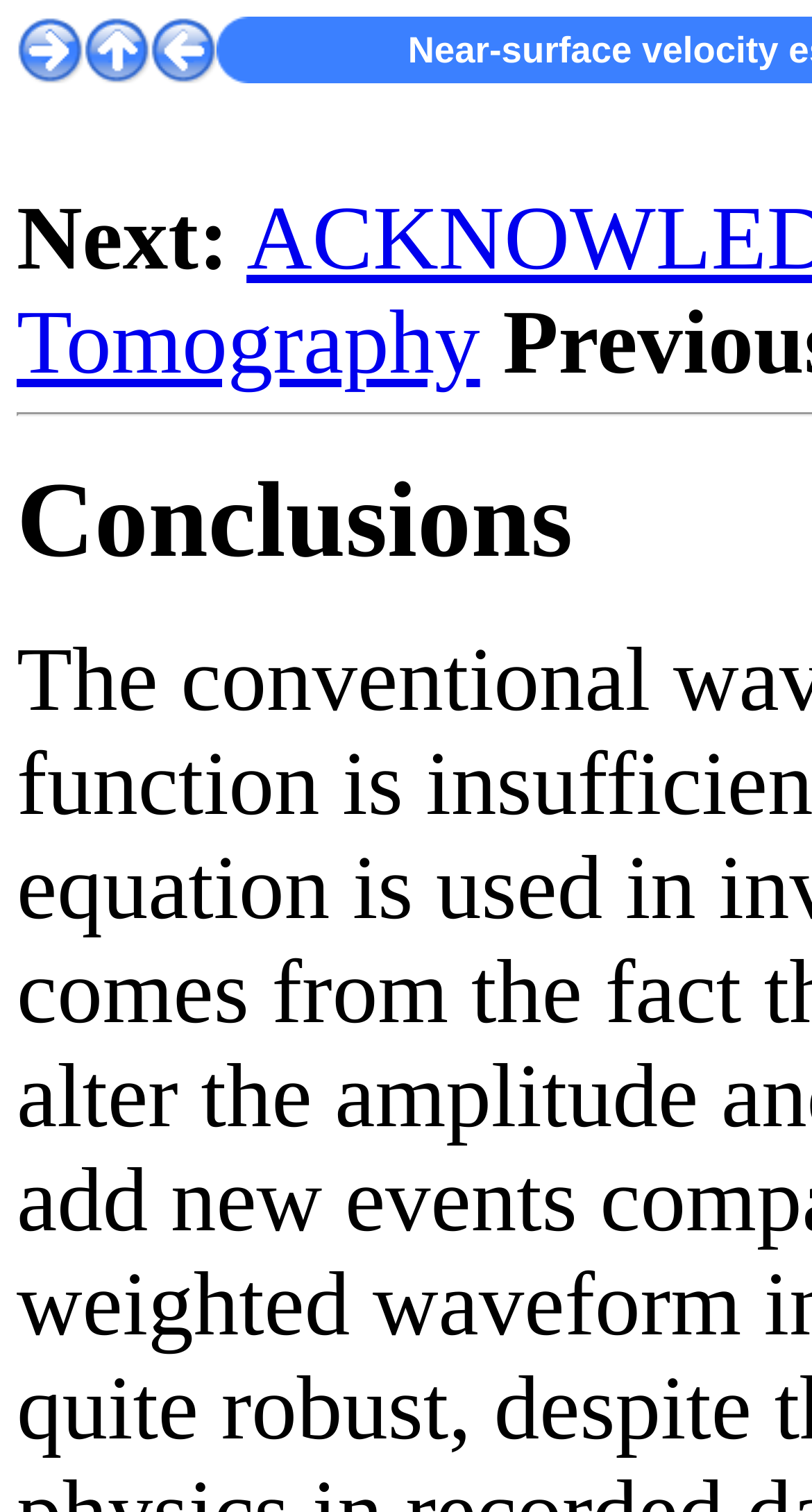Answer the question with a brief word or phrase:
Is there an image in the last navigation link?

Yes